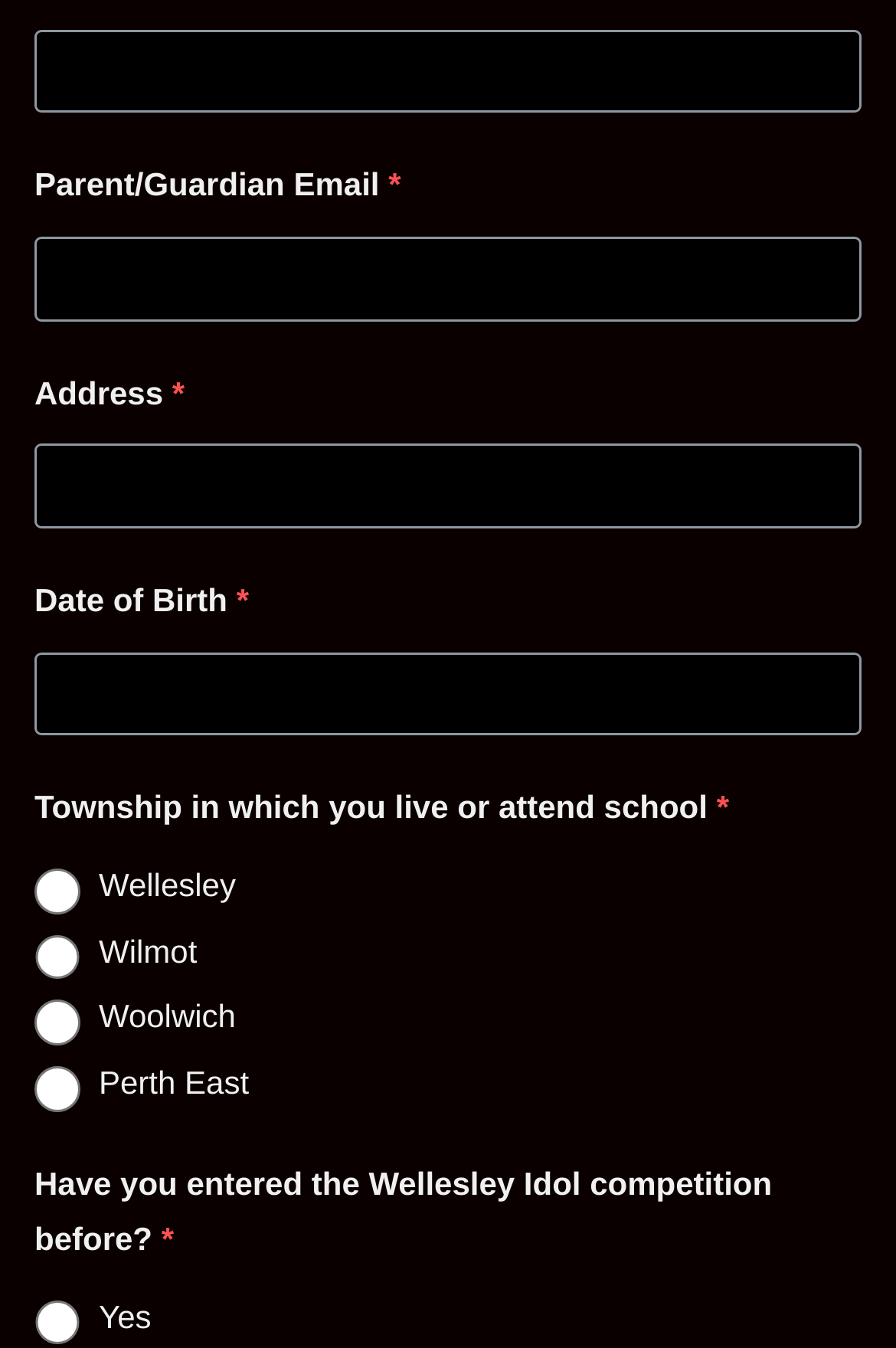Please locate the bounding box coordinates of the element that should be clicked to achieve the given instruction: "Enter parent/guardian last name".

[0.038, 0.022, 0.962, 0.084]